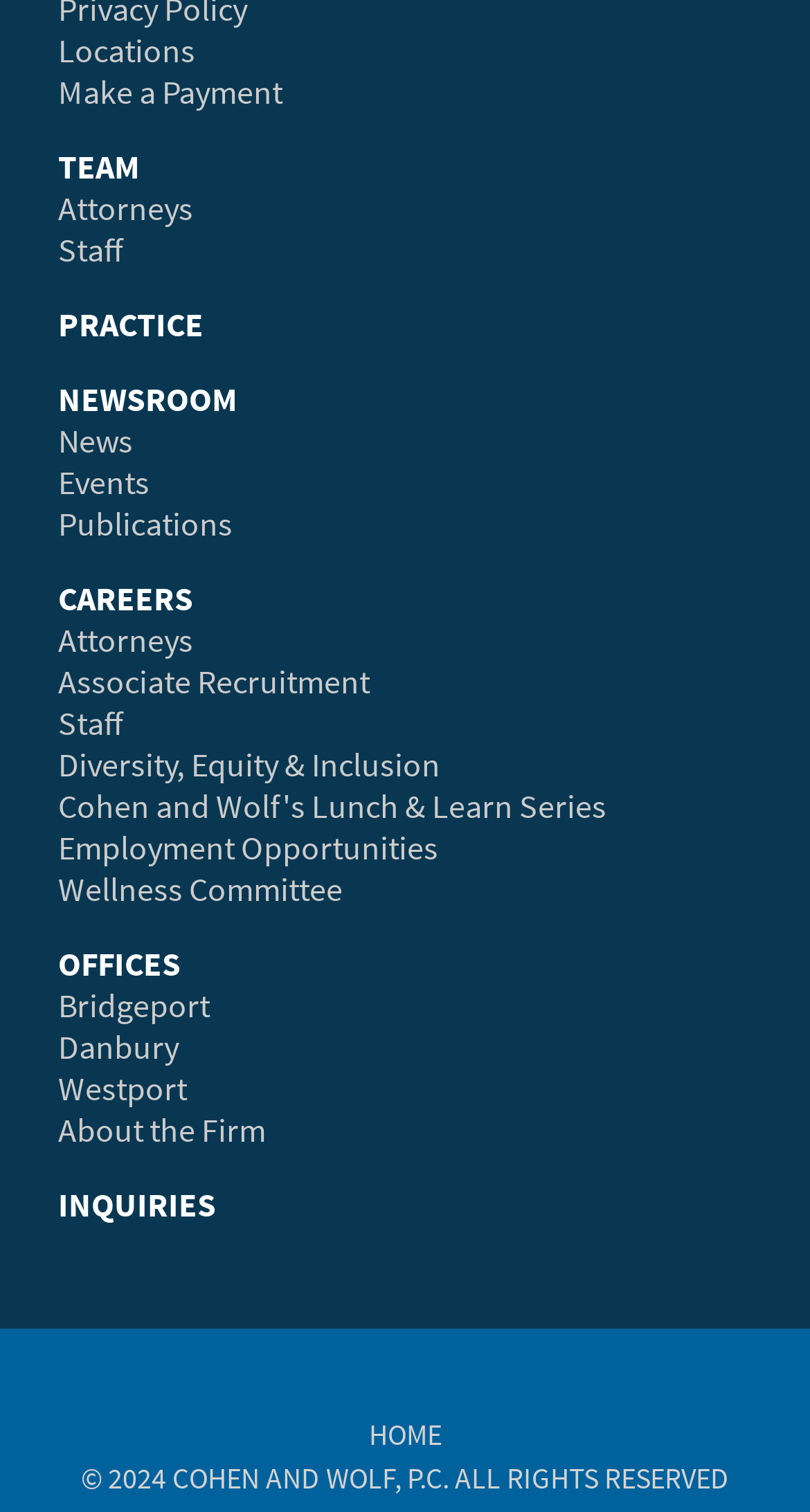Please identify the bounding box coordinates of the region to click in order to complete the given instruction: "Explore career opportunities". The coordinates should be four float numbers between 0 and 1, i.e., [left, top, right, bottom].

[0.072, 0.381, 0.238, 0.409]